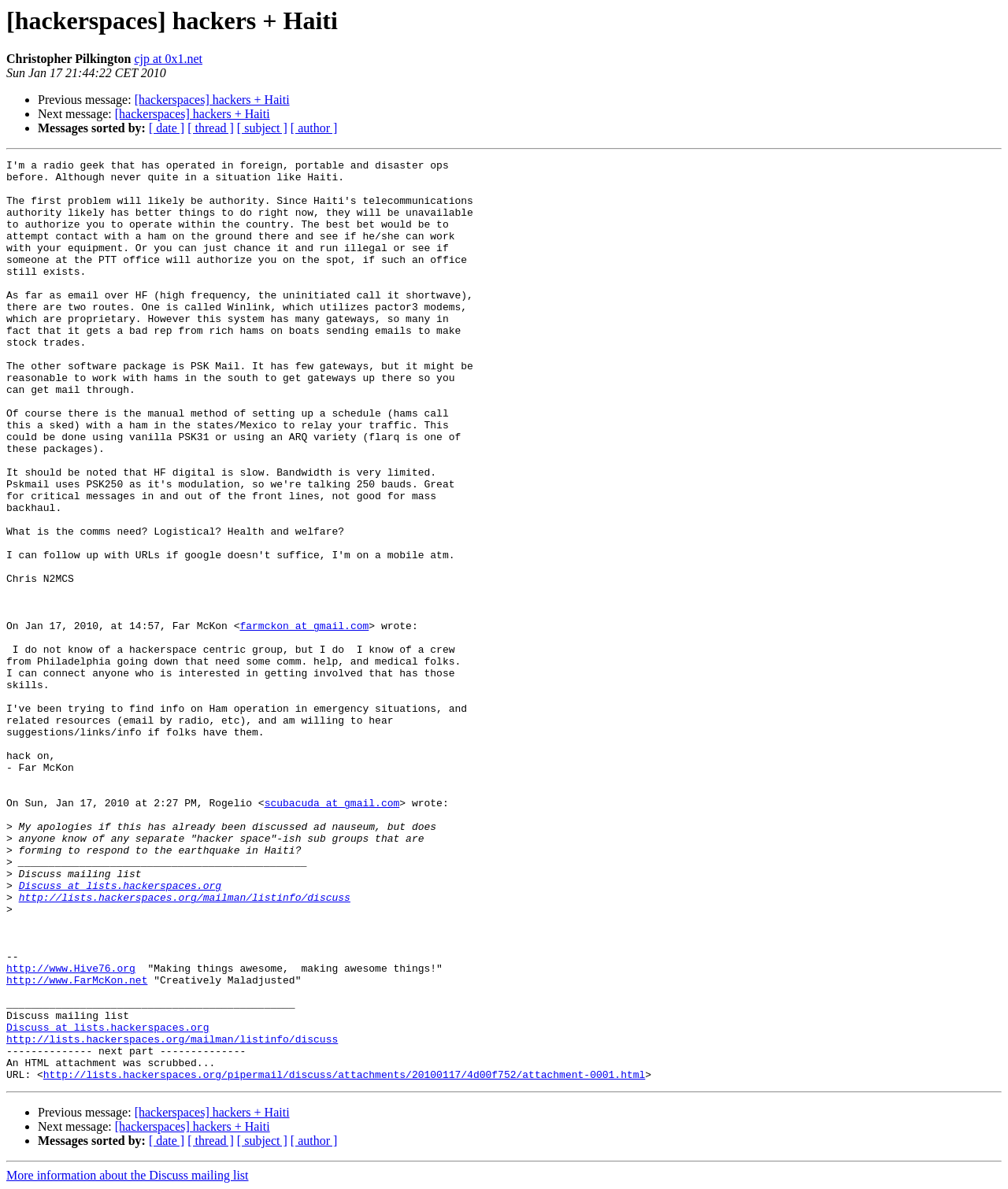Locate the headline of the webpage and generate its content.

[hackerspaces] hackers + Haiti